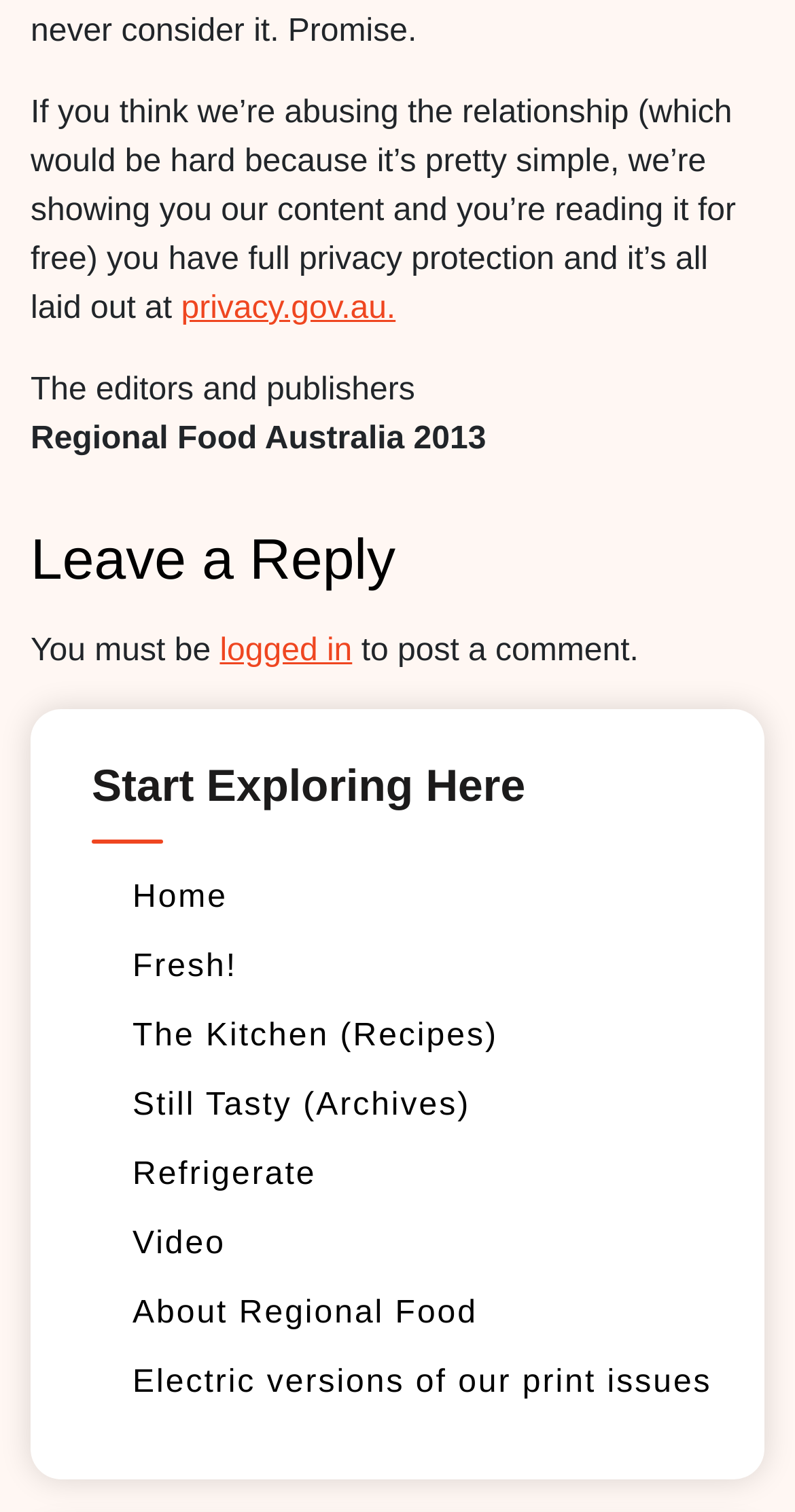Pinpoint the bounding box coordinates of the clickable area needed to execute the instruction: "Click on the 'Home' link". The coordinates should be specified as four float numbers between 0 and 1, i.e., [left, top, right, bottom].

[0.167, 0.582, 0.286, 0.605]